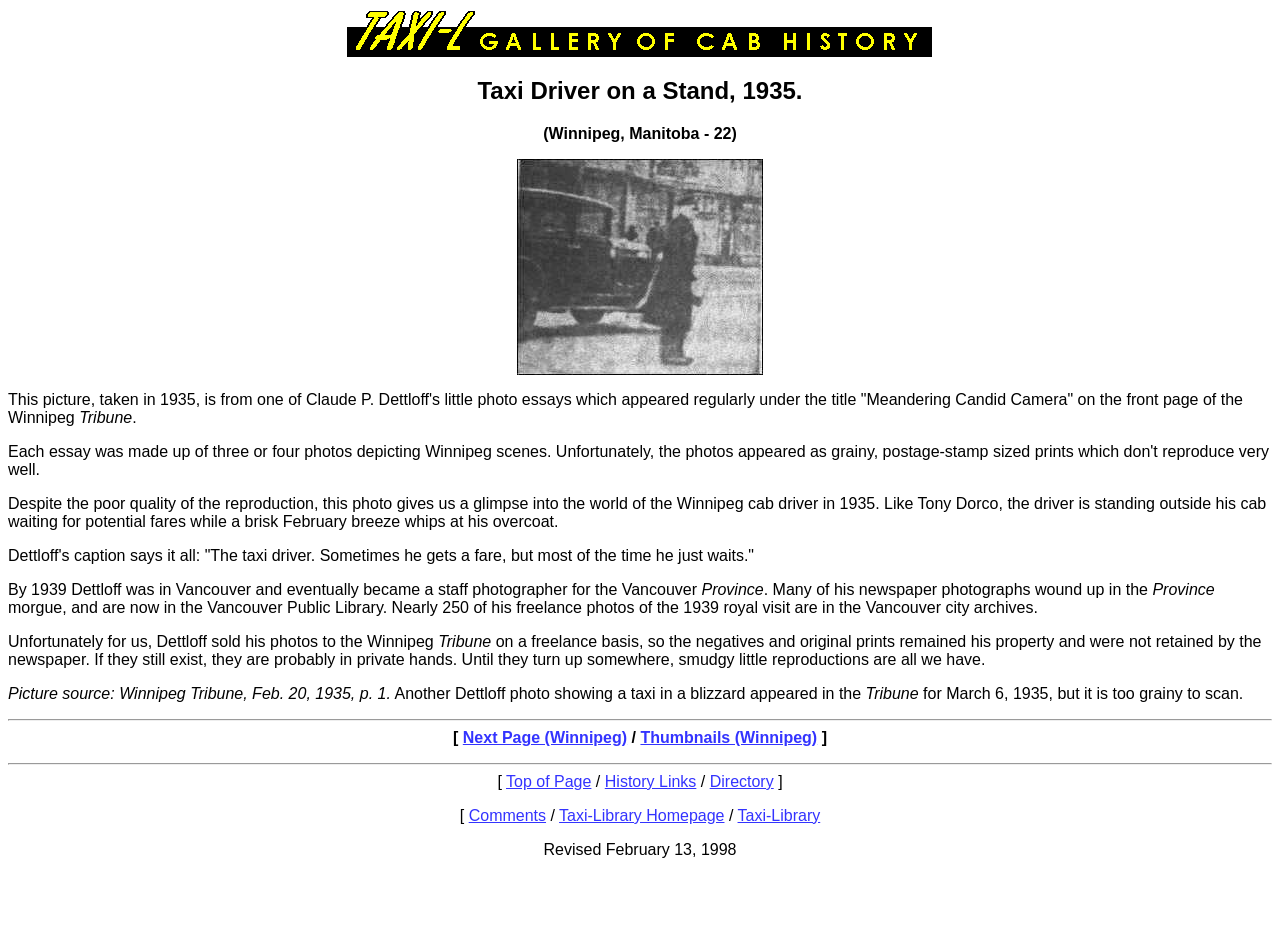Determine the bounding box coordinates of the clickable region to carry out the instruction: "Go to Taxi-Library homepage".

[0.437, 0.848, 0.566, 0.866]